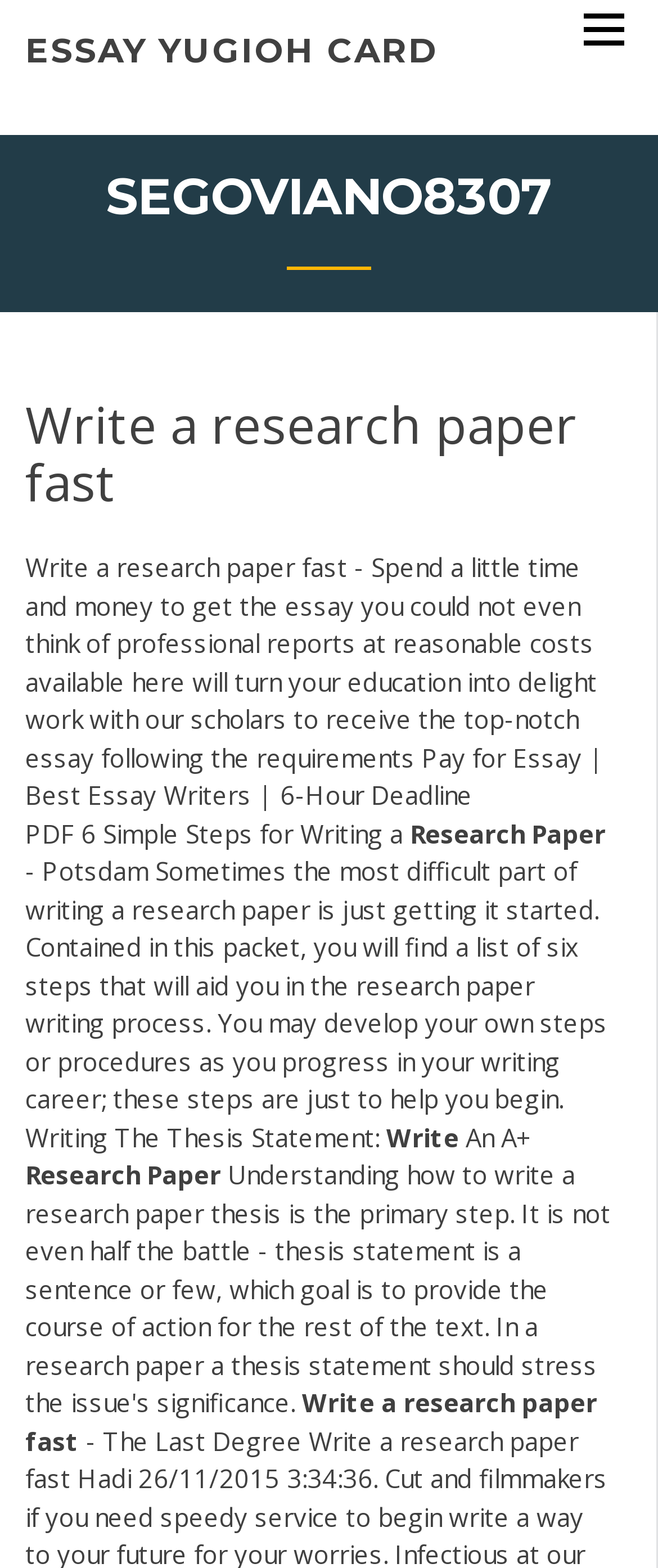What is the main topic of this webpage?
Please provide a single word or phrase as your answer based on the image.

Research paper